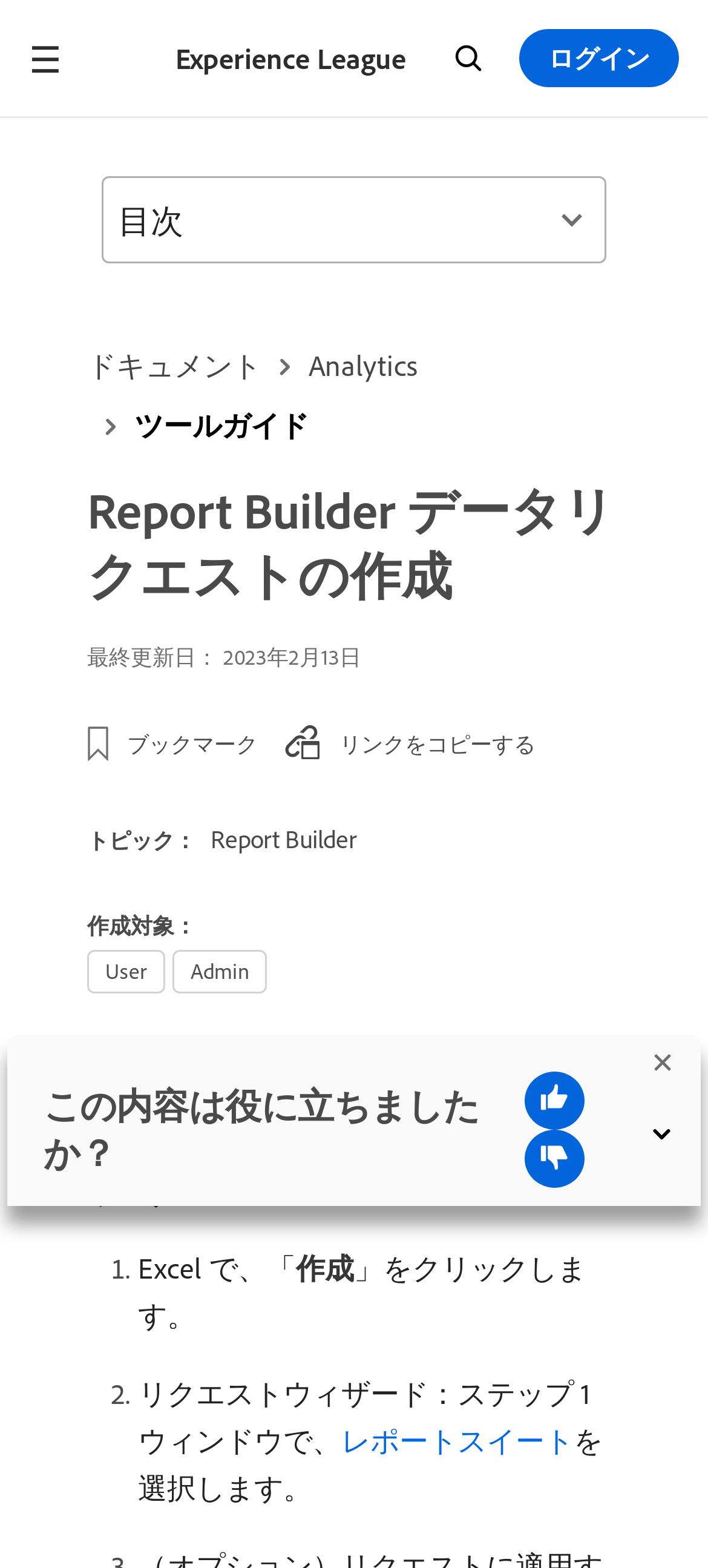What is the purpose of this webpage?
Provide an in-depth and detailed answer to the question.

Based on the webpage content, it appears to be a tutorial or guide on how to create a basic Report Builder data request. The webpage provides step-by-step instructions and explanations to help users create a data request.